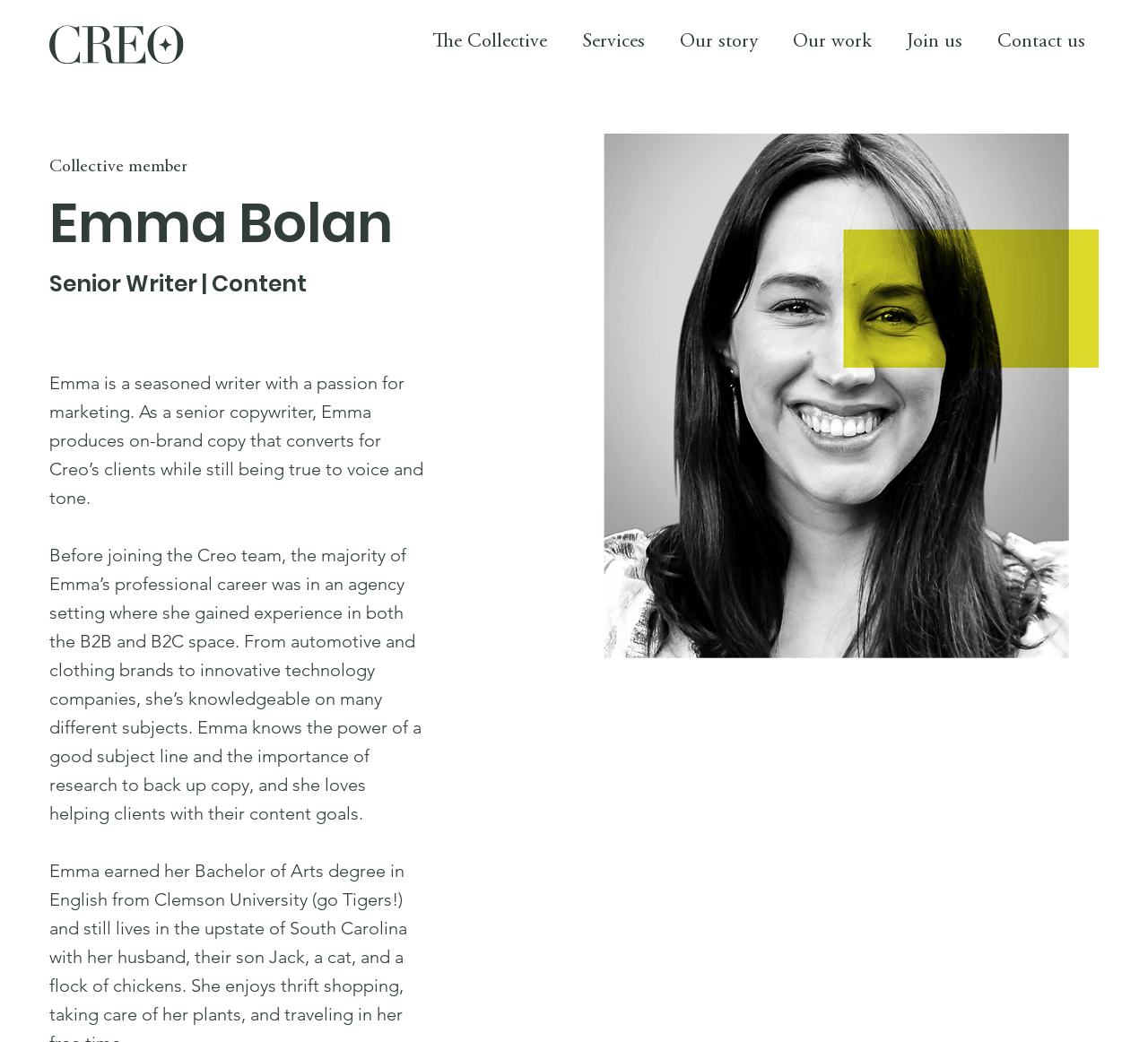What is the subject of Emma's writing experience?
Based on the image, provide a one-word or brief-phrase response.

Various subjects